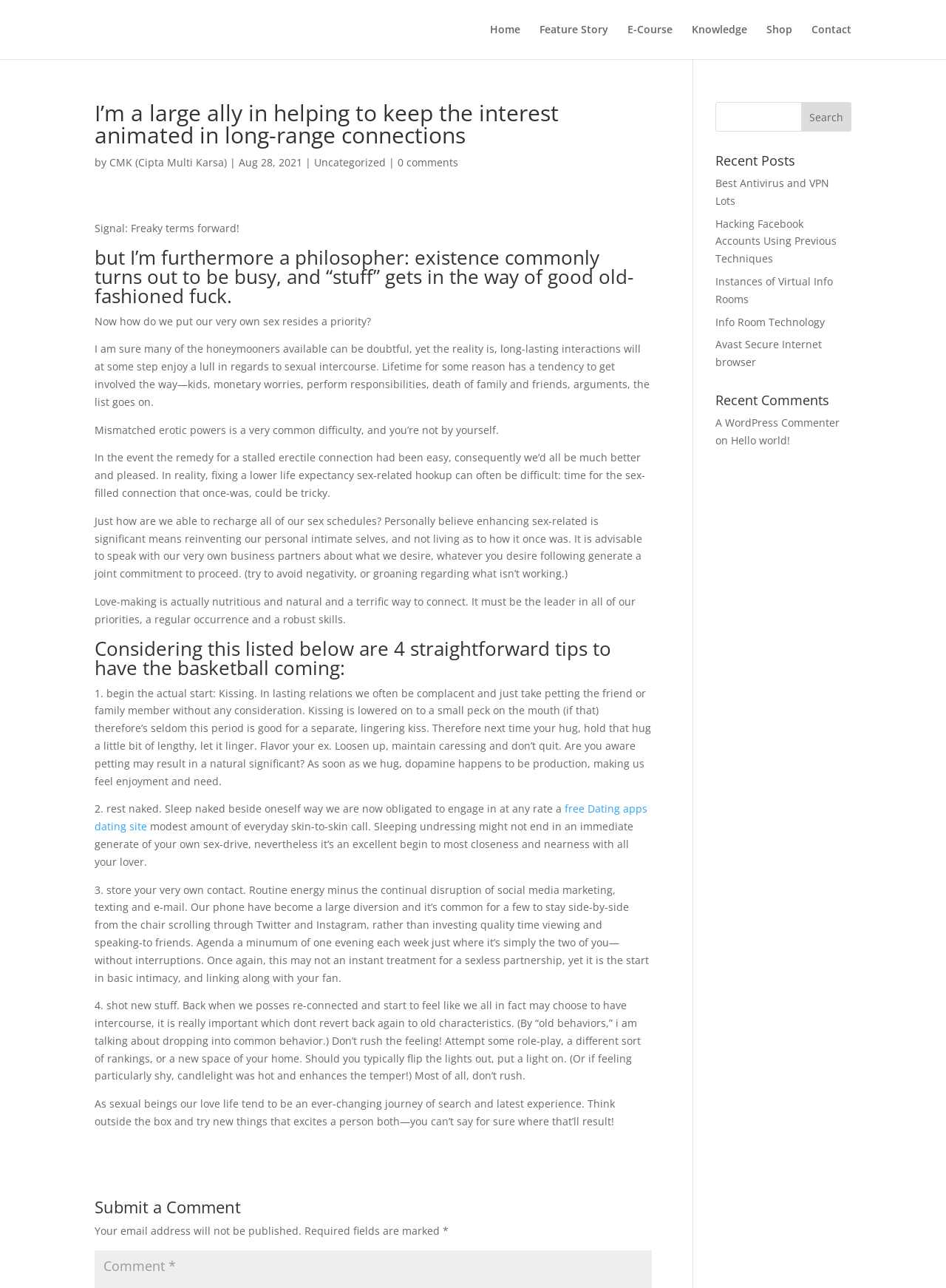Answer succinctly with a single word or phrase:
What is the purpose of the 'Submit a Comment' section?

To leave a comment